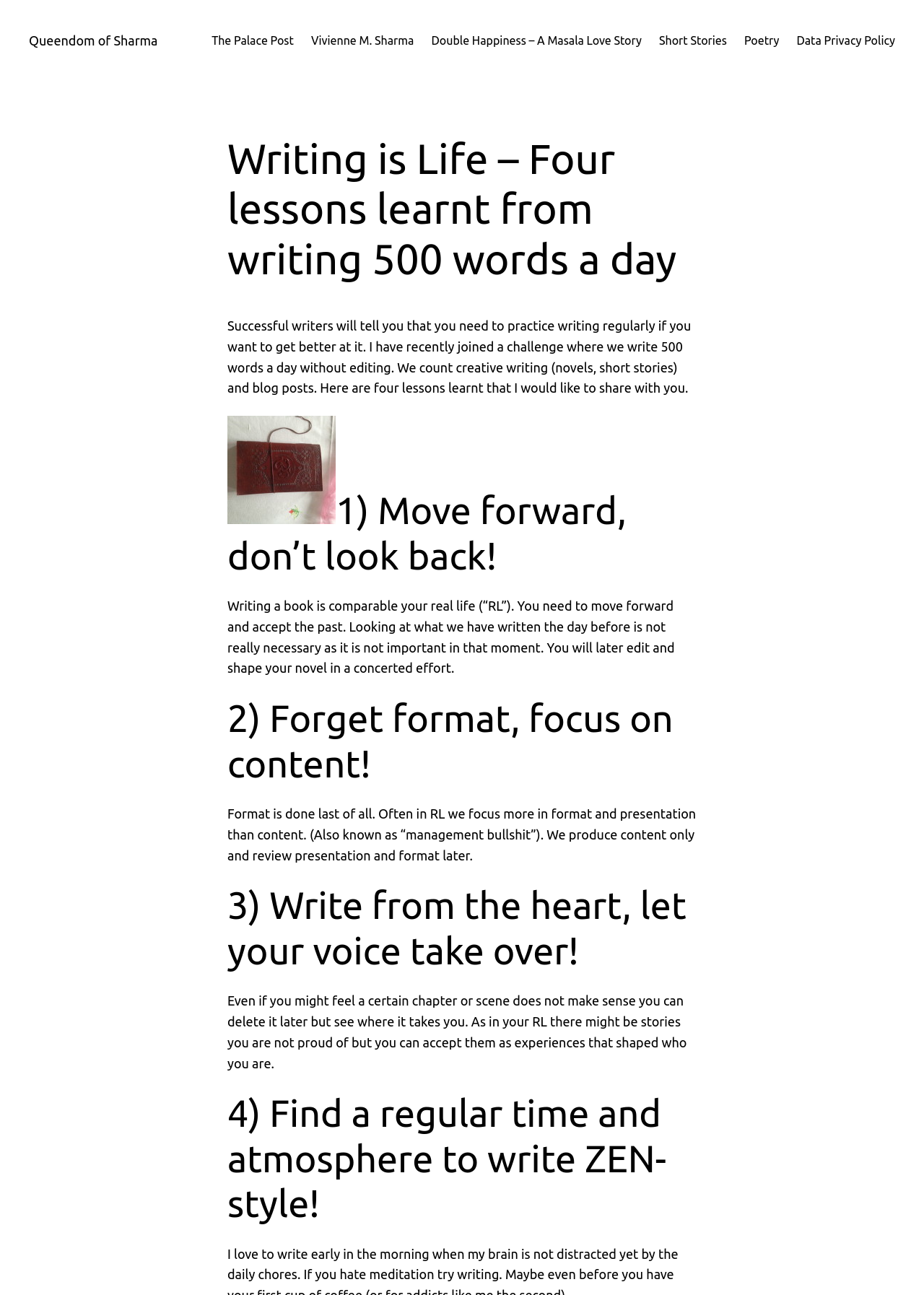What is the first lesson learnt from writing?
Please describe in detail the information shown in the image to answer the question.

The first lesson learnt from writing is to move forward and accept the past, just like in real life, and not look back at what has been written the day before.